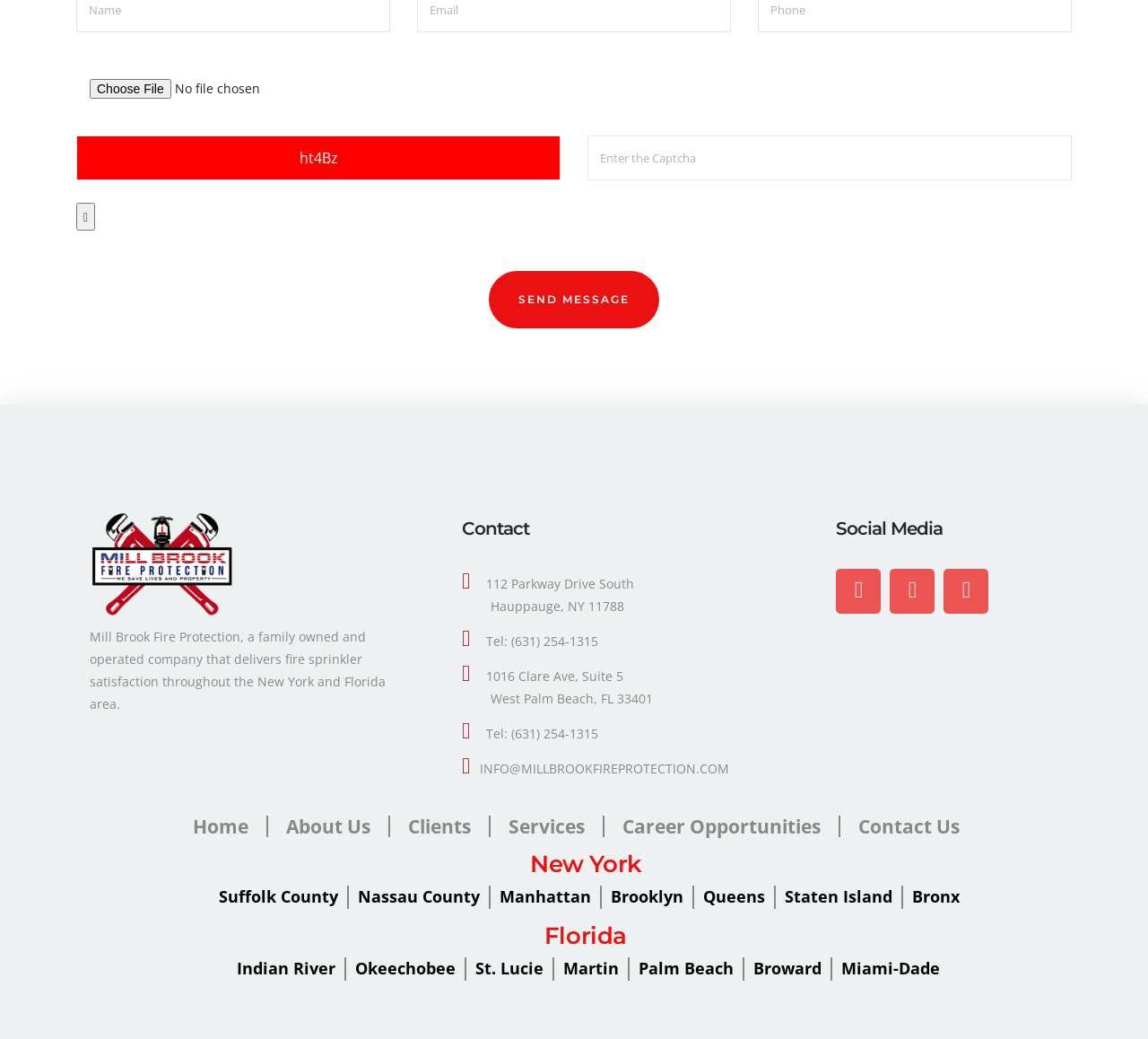Please specify the bounding box coordinates of the clickable region to carry out the following instruction: "Visit the company's social media page". The coordinates should be four float numbers between 0 and 1, in the format [left, top, right, bottom].

[0.729, 0.547, 0.768, 0.591]